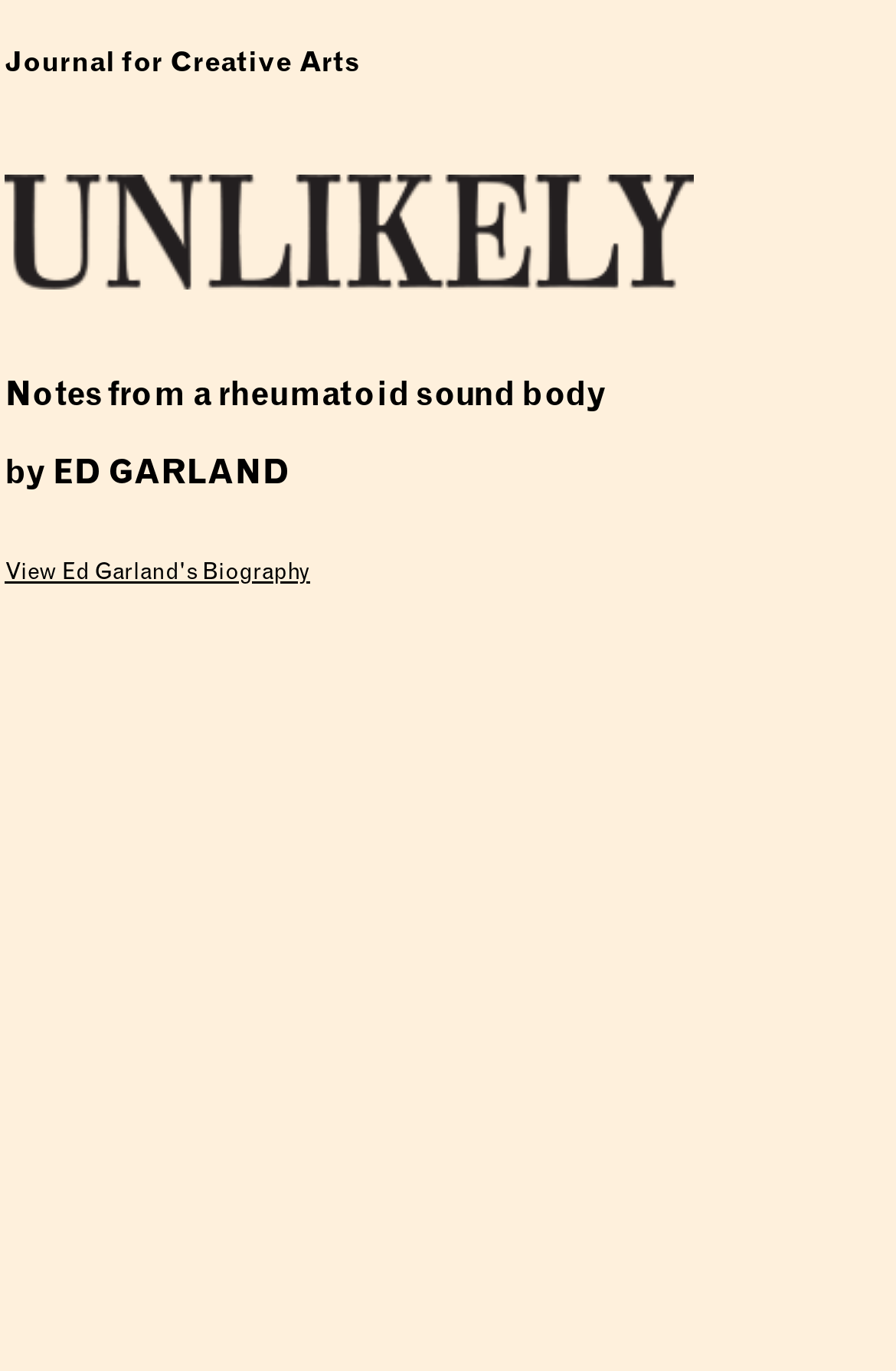Give a detailed account of the webpage's layout and content.

The webpage is titled "Unlikely" and has a prominent logo at the top right corner, which is an image. Below the logo, there is a header section with three lines of text. The first line reads "Notes from a rheumatoid sound body", the second line is a small gap, and the third line is "by ED GARLAND". 

On the top left corner, there are two links: "Journal for Creative Arts" and the logo link. 

Below the header section, there is a description list with one term, which contains a link to "View Ed Garland's Biography". This link is positioned at the center of the page, slightly above the middle.